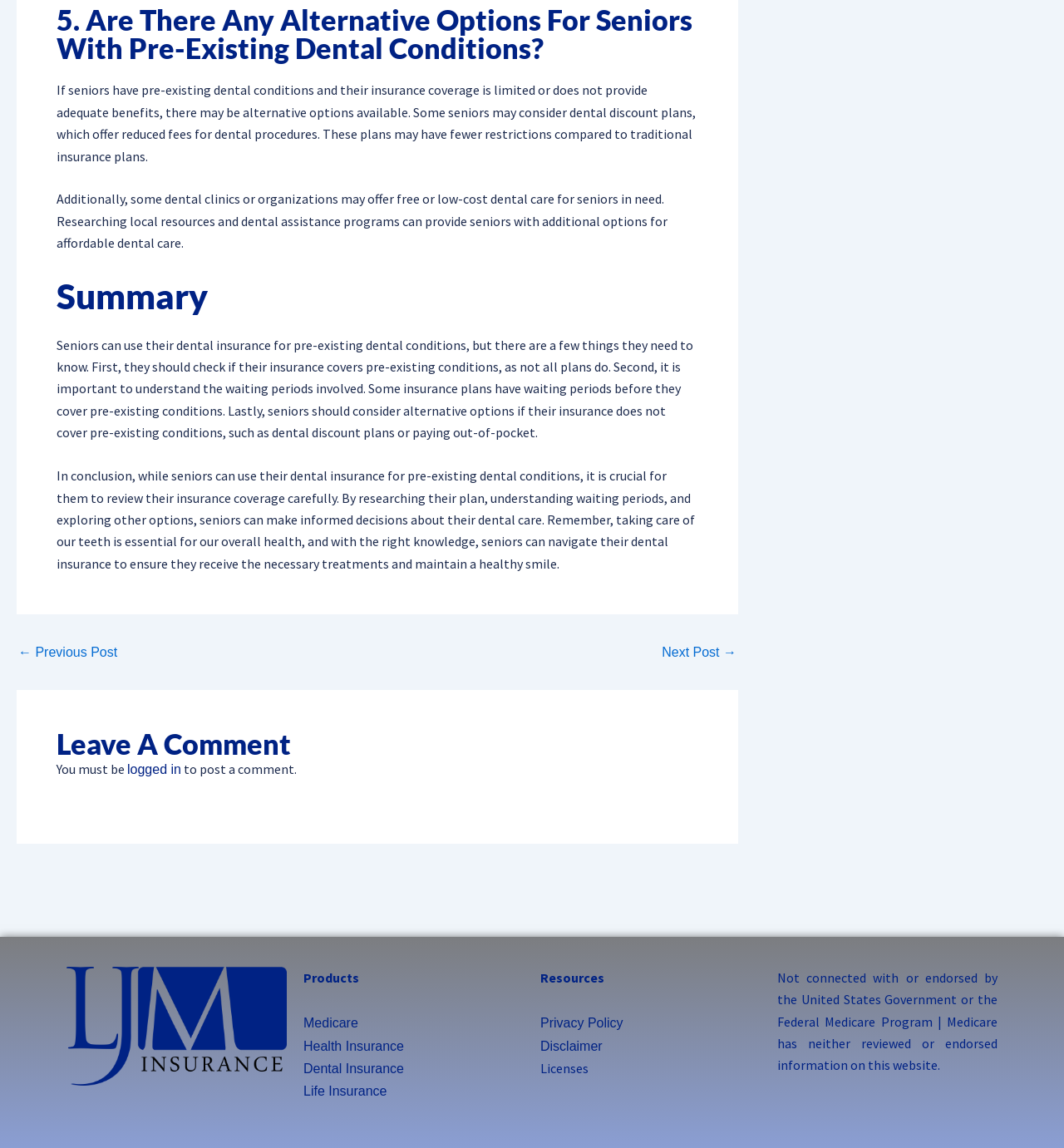What should seniors review carefully when using their dental insurance for pre-existing conditions?
Provide a detailed answer to the question, using the image to inform your response.

The webpage advises seniors to review their insurance coverage carefully when using their dental insurance for pre-existing conditions, as not all plans cover pre-existing conditions and there may be waiting periods involved.